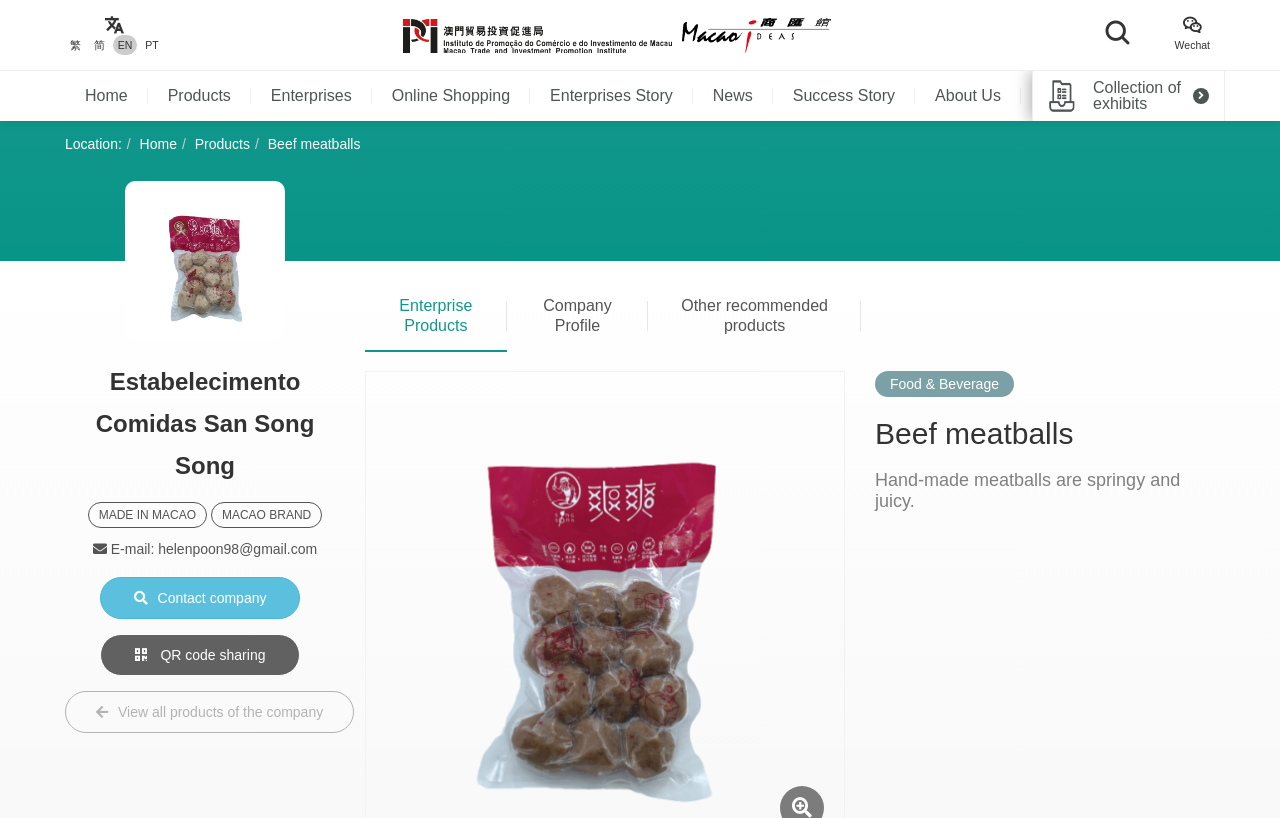What is the name of the company?
Please look at the screenshot and answer in one word or a short phrase.

Estabelecimento Comidas San Song Song